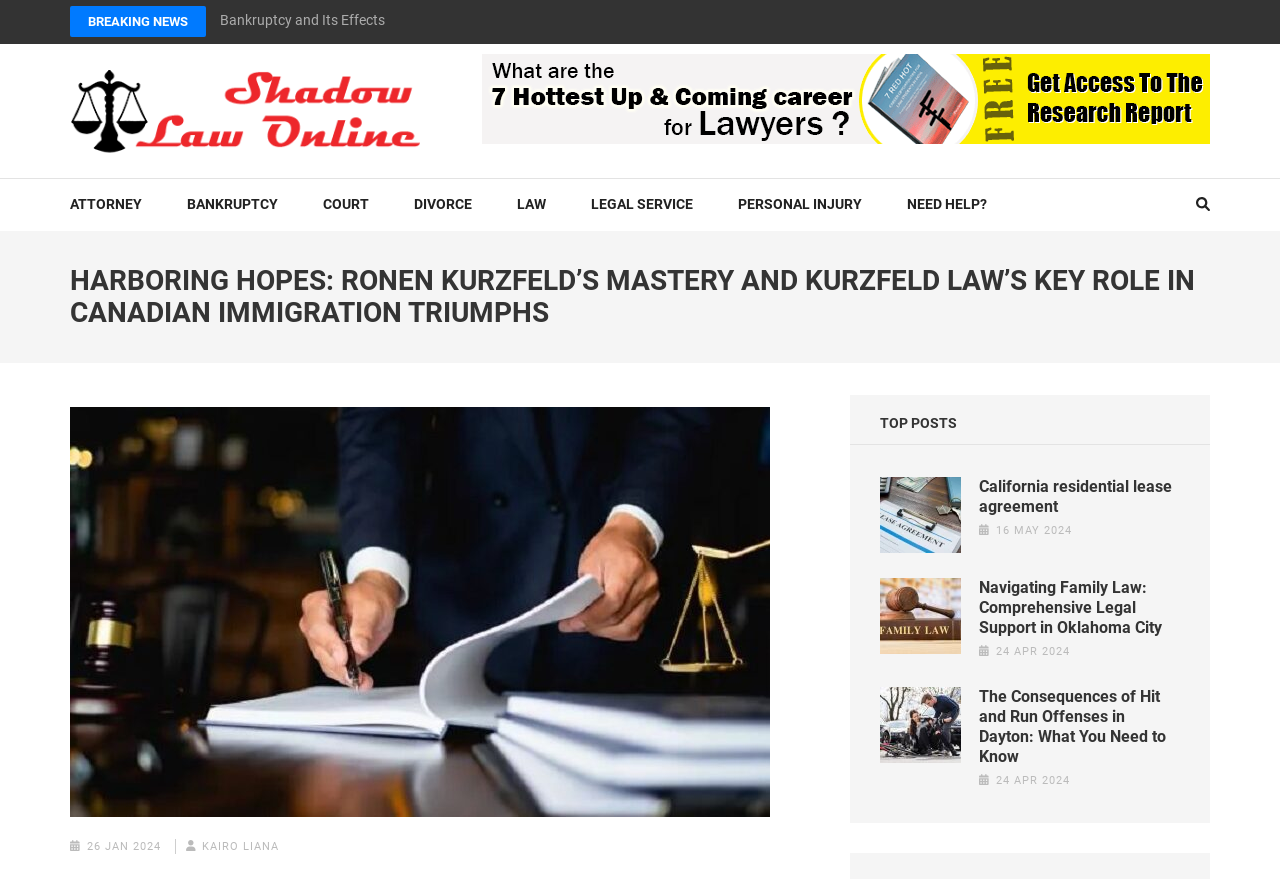Locate the bounding box coordinates of the element that should be clicked to fulfill the instruction: "ask a question!".

None